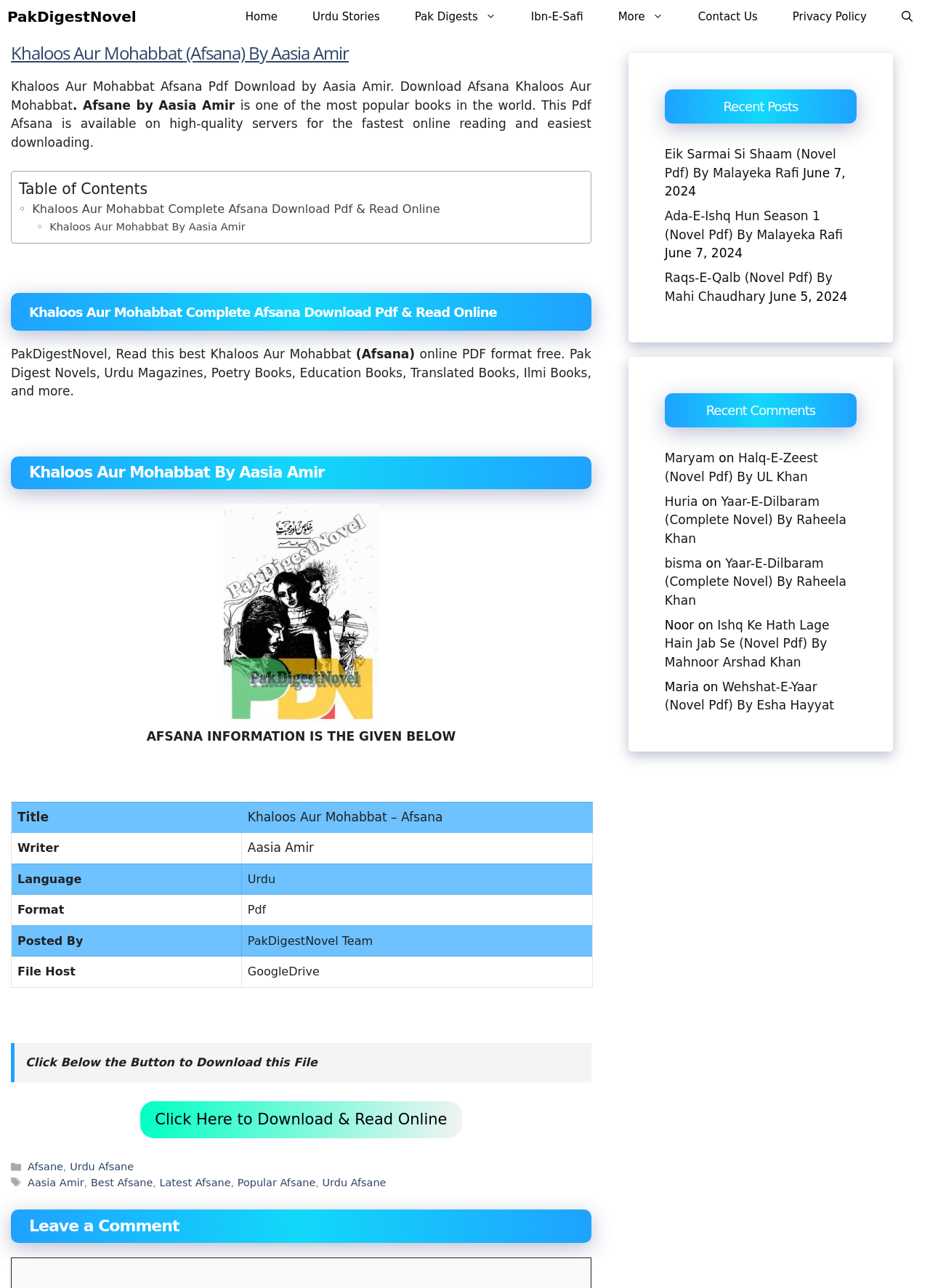Who is the writer of the afsana? Based on the image, give a response in one word or a short phrase.

Aasia Amir